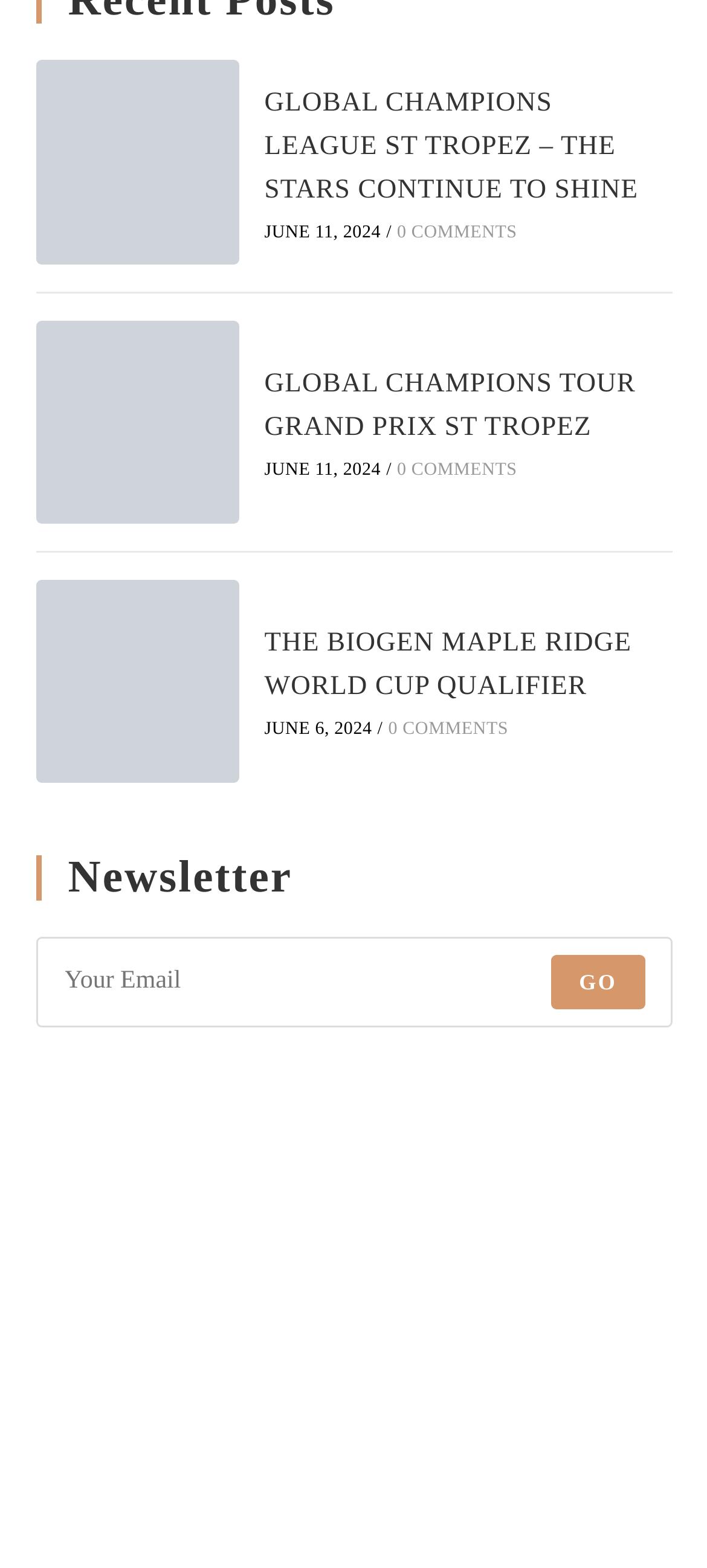What is the date of the GLOBAL CHAMPIONS LEAGUE ST TROPEZ event?
Using the image as a reference, give a one-word or short phrase answer.

JUNE 11, 2024